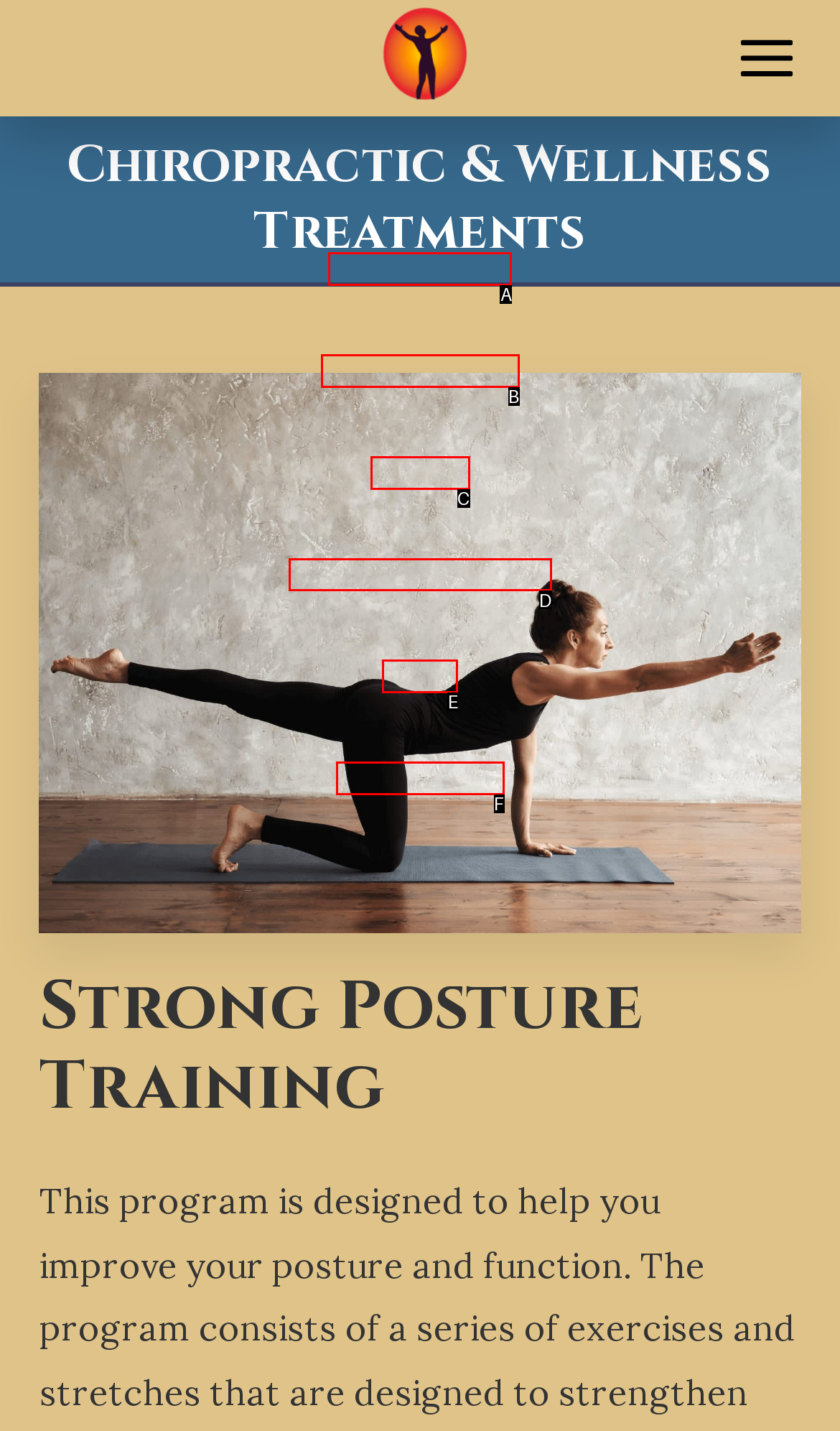Identify the HTML element that corresponds to the description: Meet The Doctor
Provide the letter of the matching option from the given choices directly.

D